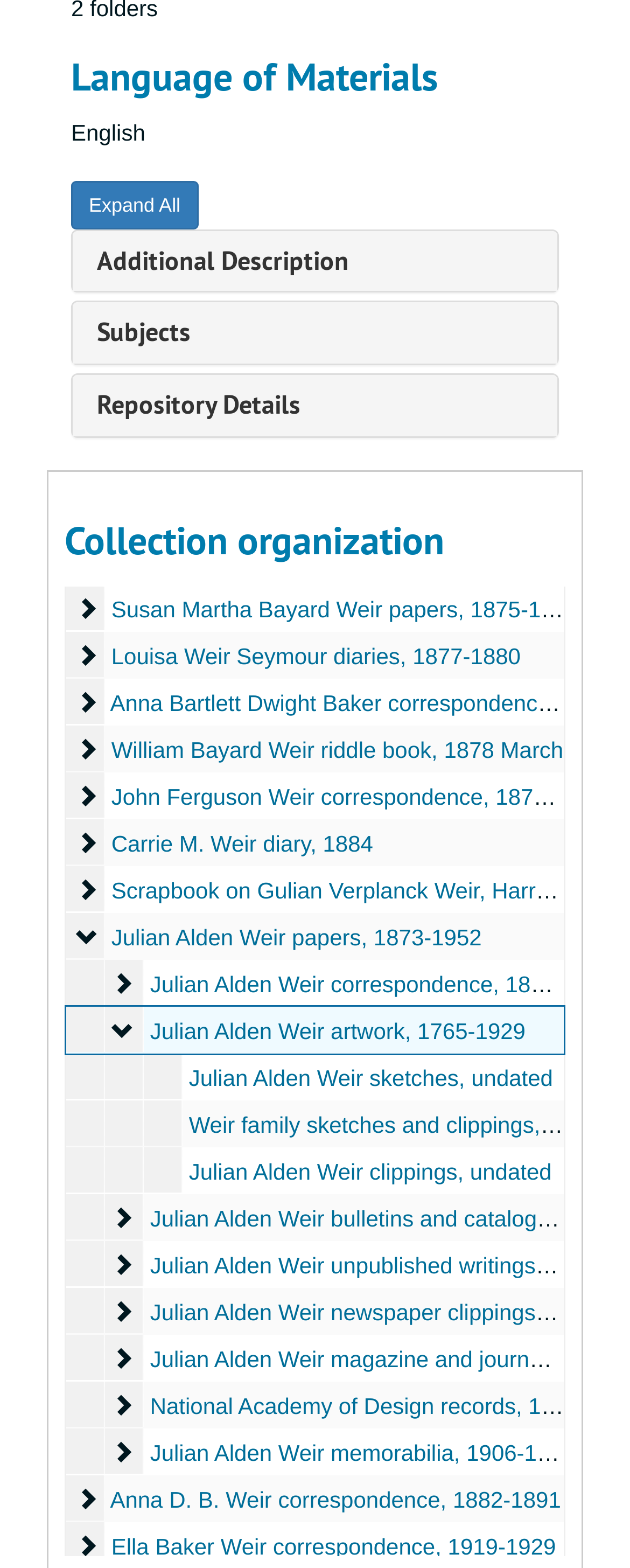What is the name of the collection organization?
Refer to the image and provide a one-word or short phrase answer.

Weir family papers